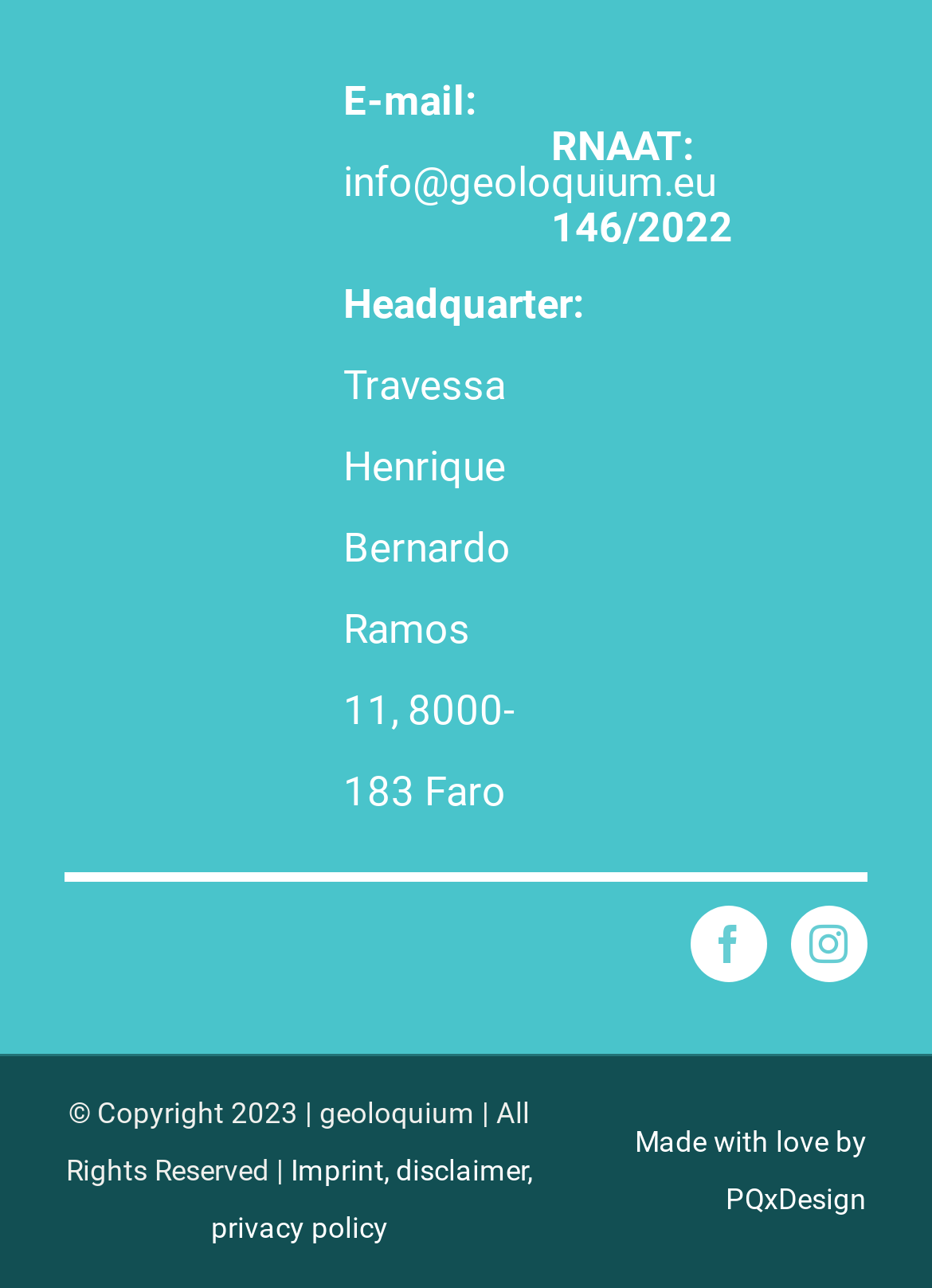Who designed the webpage?
Please provide a single word or phrase as your answer based on the screenshot.

PQxDesign